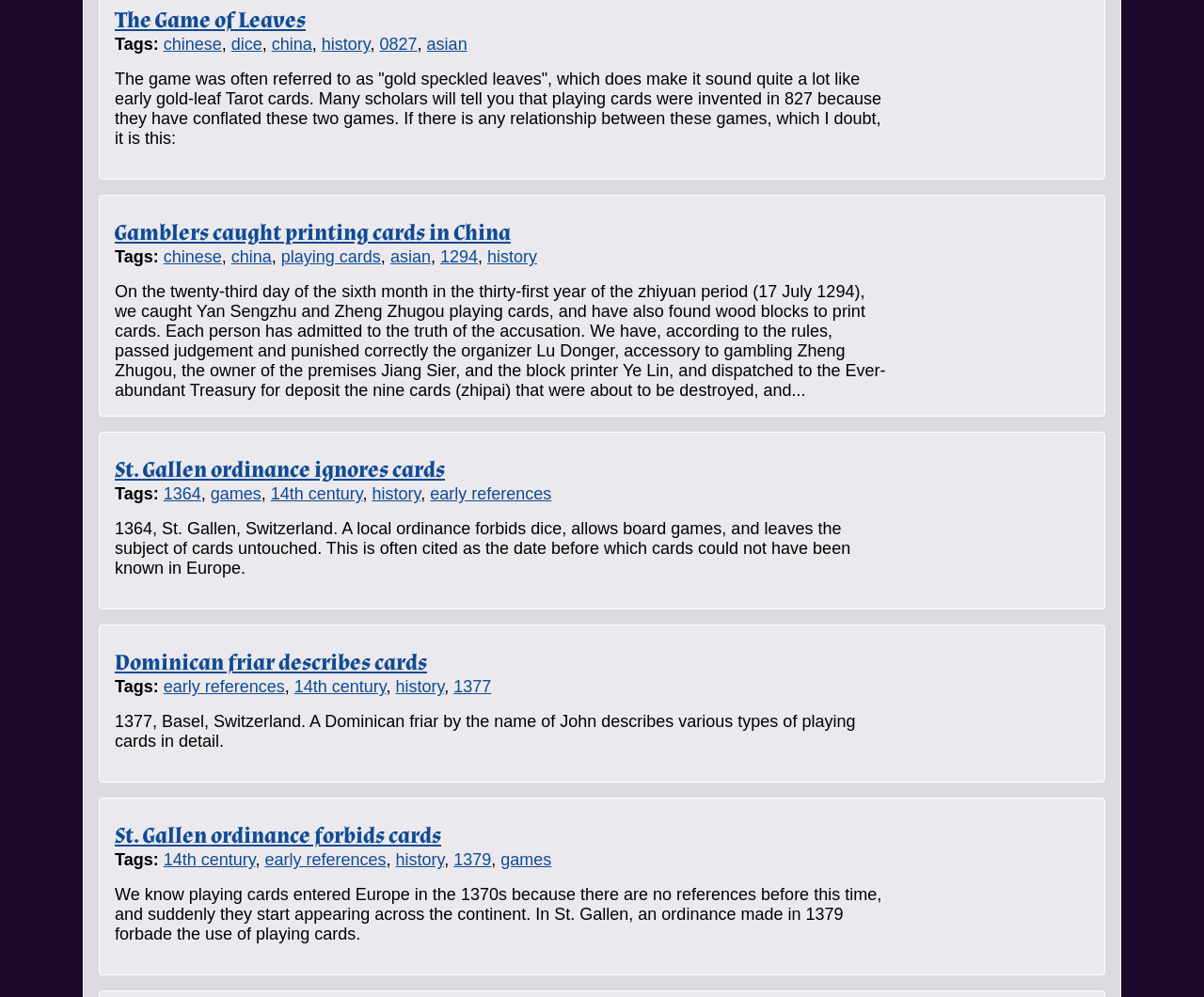Answer this question using a single word or a brief phrase:
What is the name of the game referred to as 'gold speckled leaves'?

The Game of Leaves